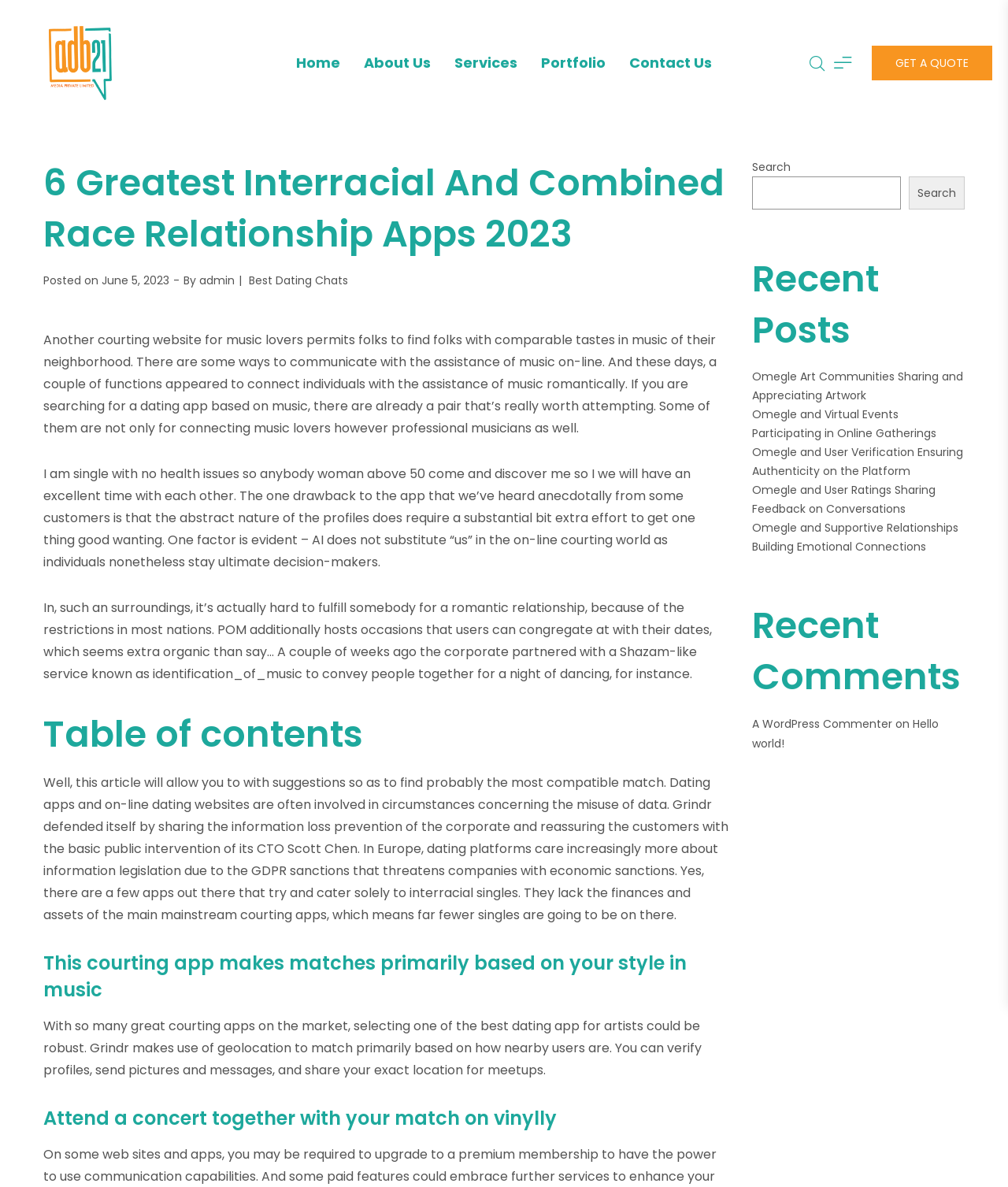Describe all visible elements and their arrangement on the webpage.

This webpage appears to be a blog post about dating apps for music lovers. At the top, there is a header section with links to "Home", "About Us", "Services", "Portfolio", and "Contact Us". Below this, there is a prominent link to "GET A QUOTE" with an icon. 

The main content of the page is divided into several sections. The first section has a heading "6 Greatest Interracial And Combined Race Relationship Apps 2023" and a subheading "Posted on June 5, 2023" by "admin". The text in this section describes a dating app that connects people with similar tastes in music. 

Below this, there are several paragraphs of text discussing the app and its features. The text is interspersed with headings, including "Table of contents", "This dating app makes matches based on your taste in music", and "Attend a concert together with your match on vinylly". 

To the right of the main content, there is a complementary section with a search bar and a heading "Recent Posts". Below this, there are several links to other blog posts, including "Omegle Art Communities Sharing and Appreciating Artwork" and "Omegle and Supportive Relationships Building Emotional Connections". 

At the very bottom of the page, there is a footer section with a link to a comment by "A WordPress Commenter" on a post titled "Hello world!".